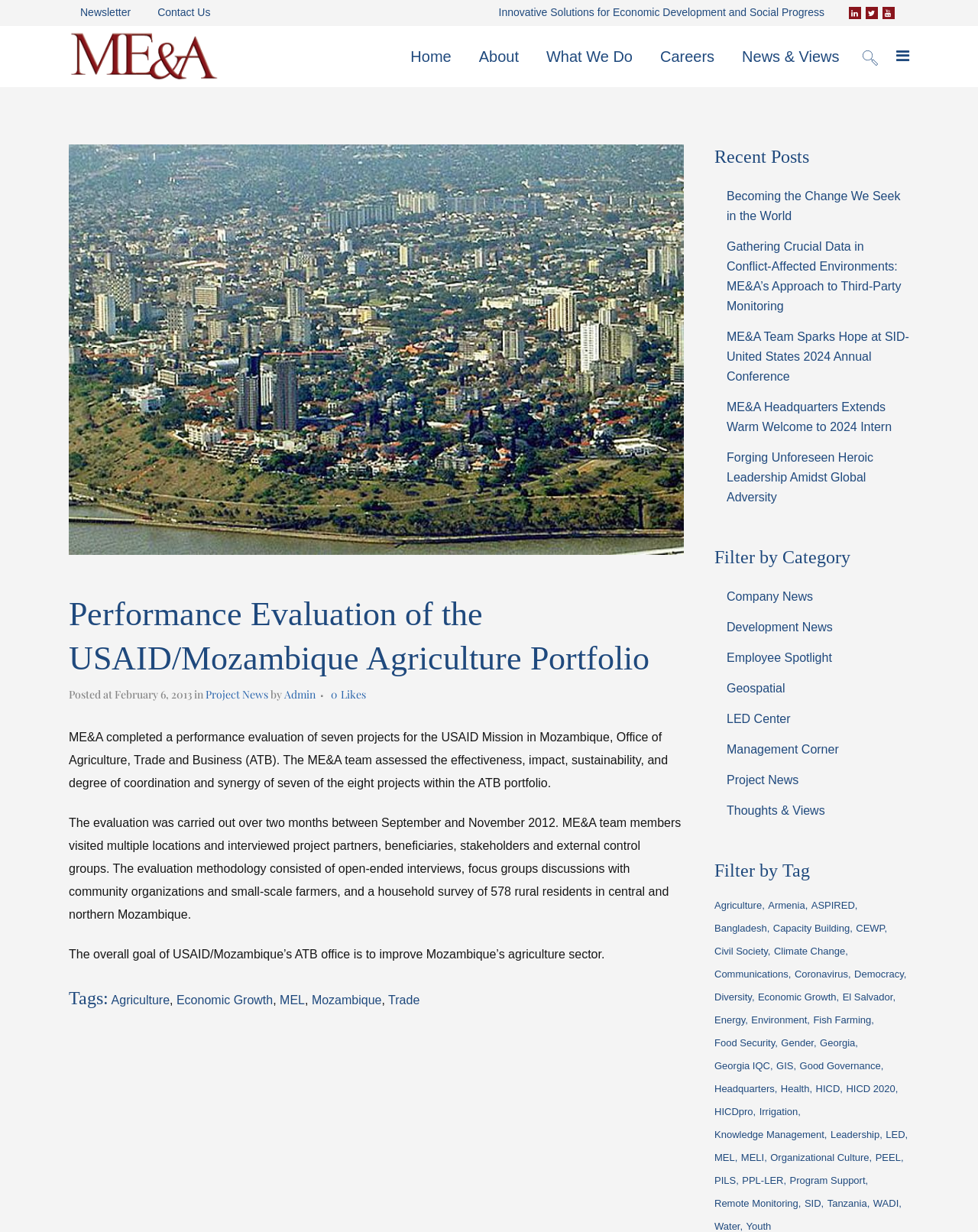Write an extensive caption that covers every aspect of the webpage.

The webpage is about ME&A, a company that provides performance evaluation services. At the top of the page, there is a search bar and a navigation menu with links to various sections of the website, including "Home", "About", "What We Do", and "Careers". There are also social media links and a newsletter link.

Below the navigation menu, there is a main article section that takes up most of the page. The article is titled "Performance Evaluation of the USAID/Mozambique Agriculture Portfolio" and is dated February 6, 2013. The article describes a performance evaluation project conducted by ME&A for the USAID Mission in Mozambique, Office of Agriculture, Trade and Business (ATB). The project involved assessing the effectiveness, impact, sustainability, and degree of coordination and synergy of seven projects within the ATB portfolio.

The article is divided into several sections, including an introduction, methodology, and results. There are also links to related news articles and tags at the bottom of the page.

To the right of the main article section, there are two sidebars. The top sidebar has a heading "Recent Posts" and lists several recent news articles. The bottom sidebar has a heading "Filter by Category" and lists several categories, including "Company News", "Development News", and "Employee Spotlight". There is also a "Filter by Tag" section that lists several tags, including "Agriculture", "Economic Growth", and "Mozambique".

There are five logos at the top left of the page, and a layout table at the bottom right of the page.